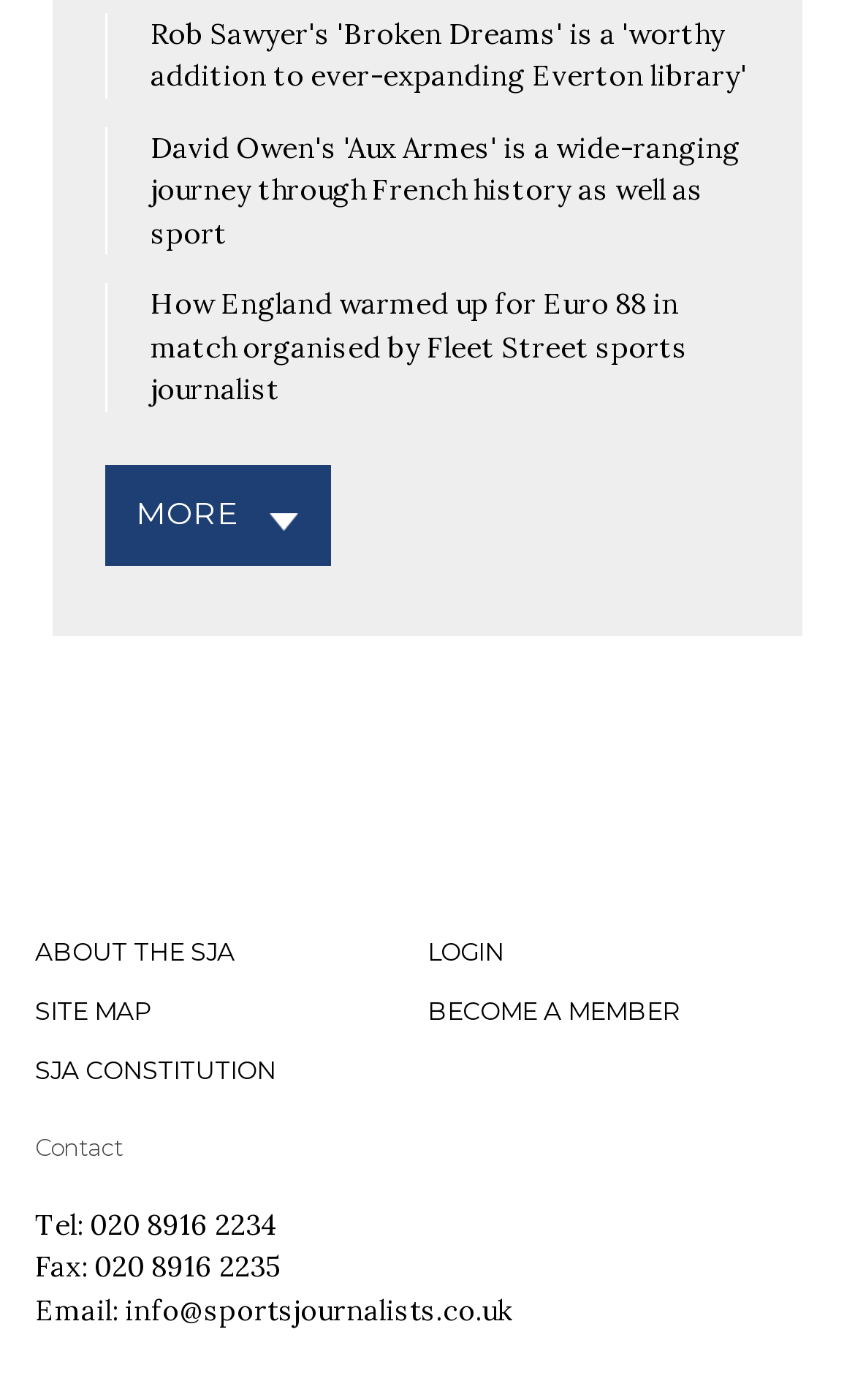How many links are related to the organization?
Give a single word or phrase as your answer by examining the image.

4